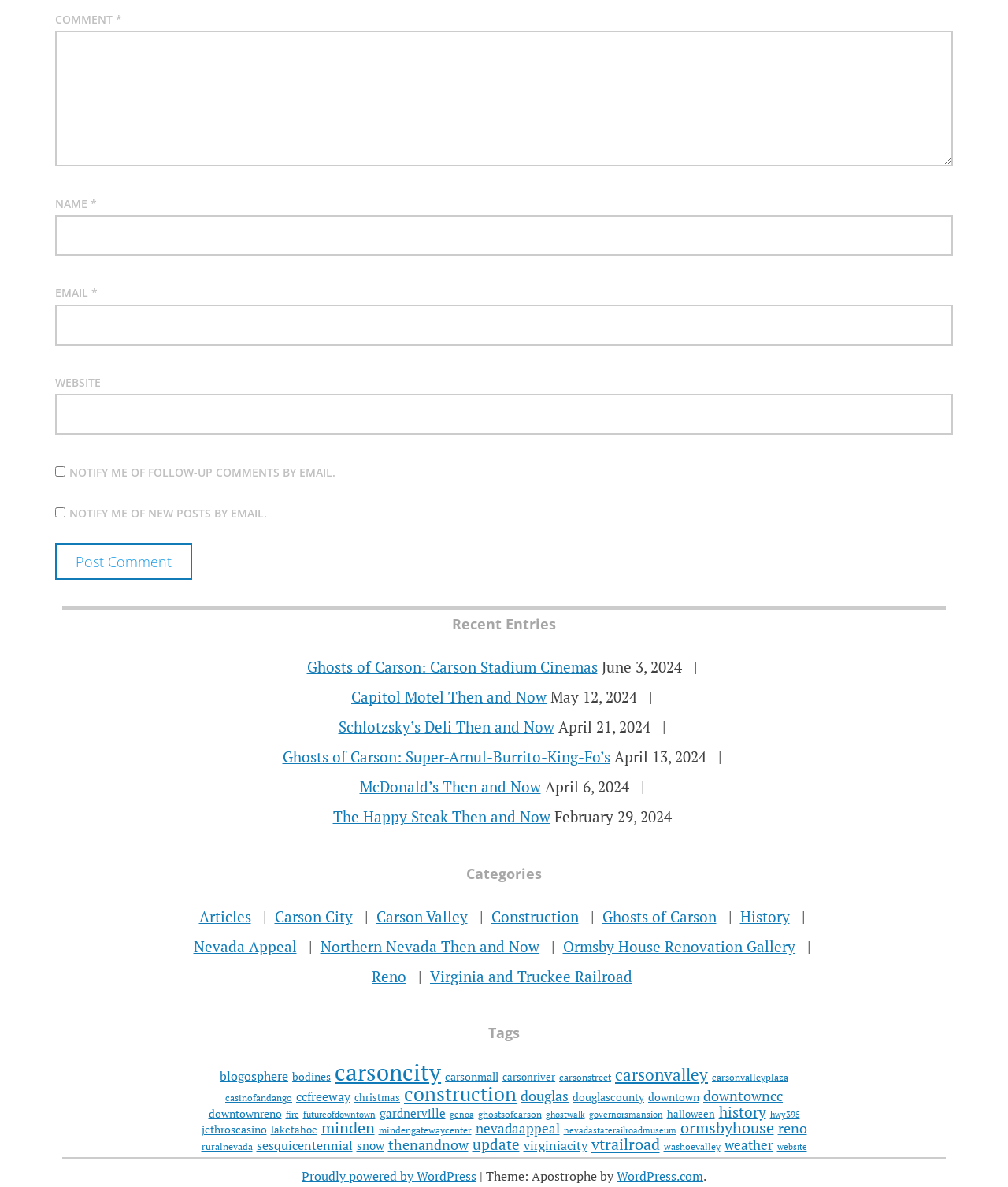How many items are in the 'carsoncity' category?
Please ensure your answer is as detailed and informative as possible.

The 'carsoncity' category is listed under the 'Categories' section, and it has 896 items, as indicated by the text '(896 items)' next to the category name.